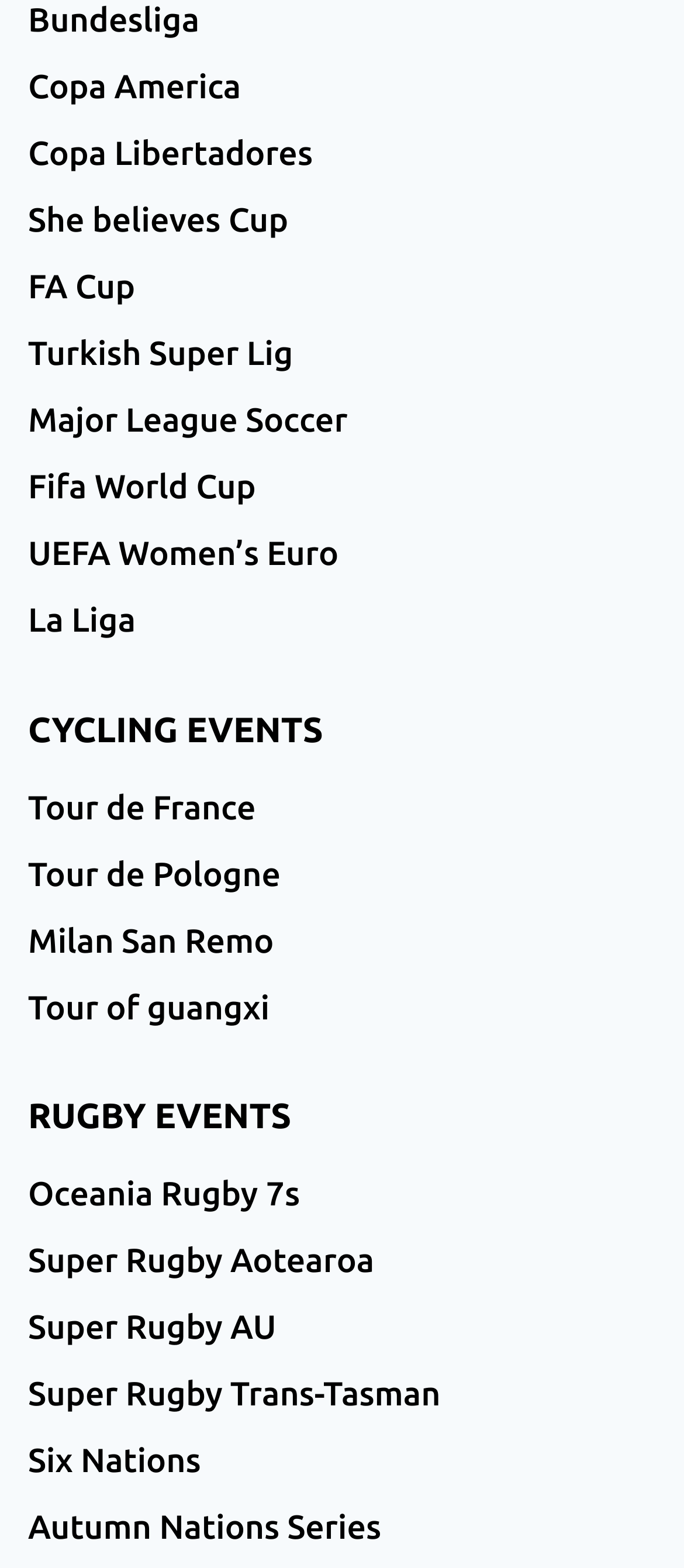What is the last rugby event listed?
Please respond to the question with a detailed and thorough explanation.

I looked at the list of rugby events and found that the last one listed is Autumn Nations Series, which is a link with the text 'Autumn Nations Series'.